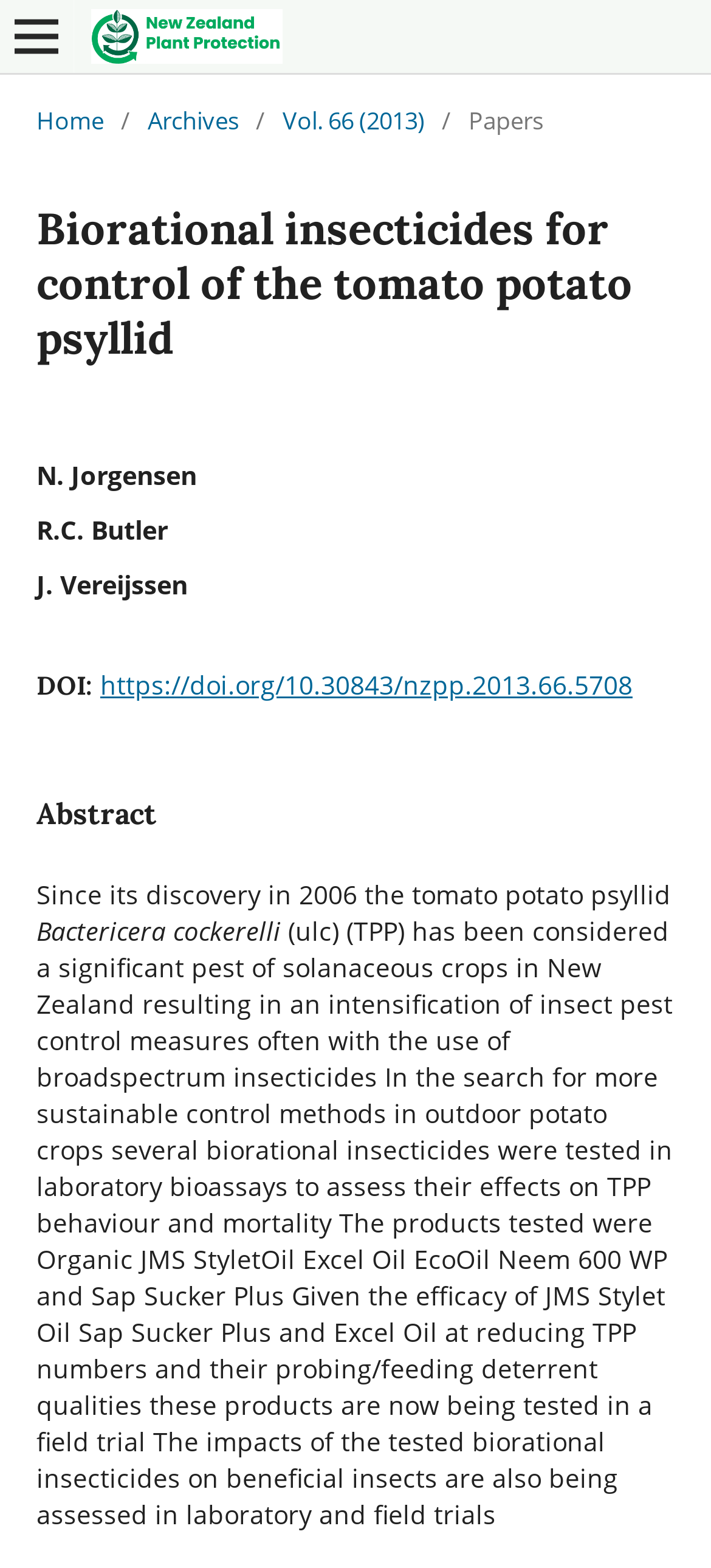How many authors are listed?
Answer the question using a single word or phrase, according to the image.

3